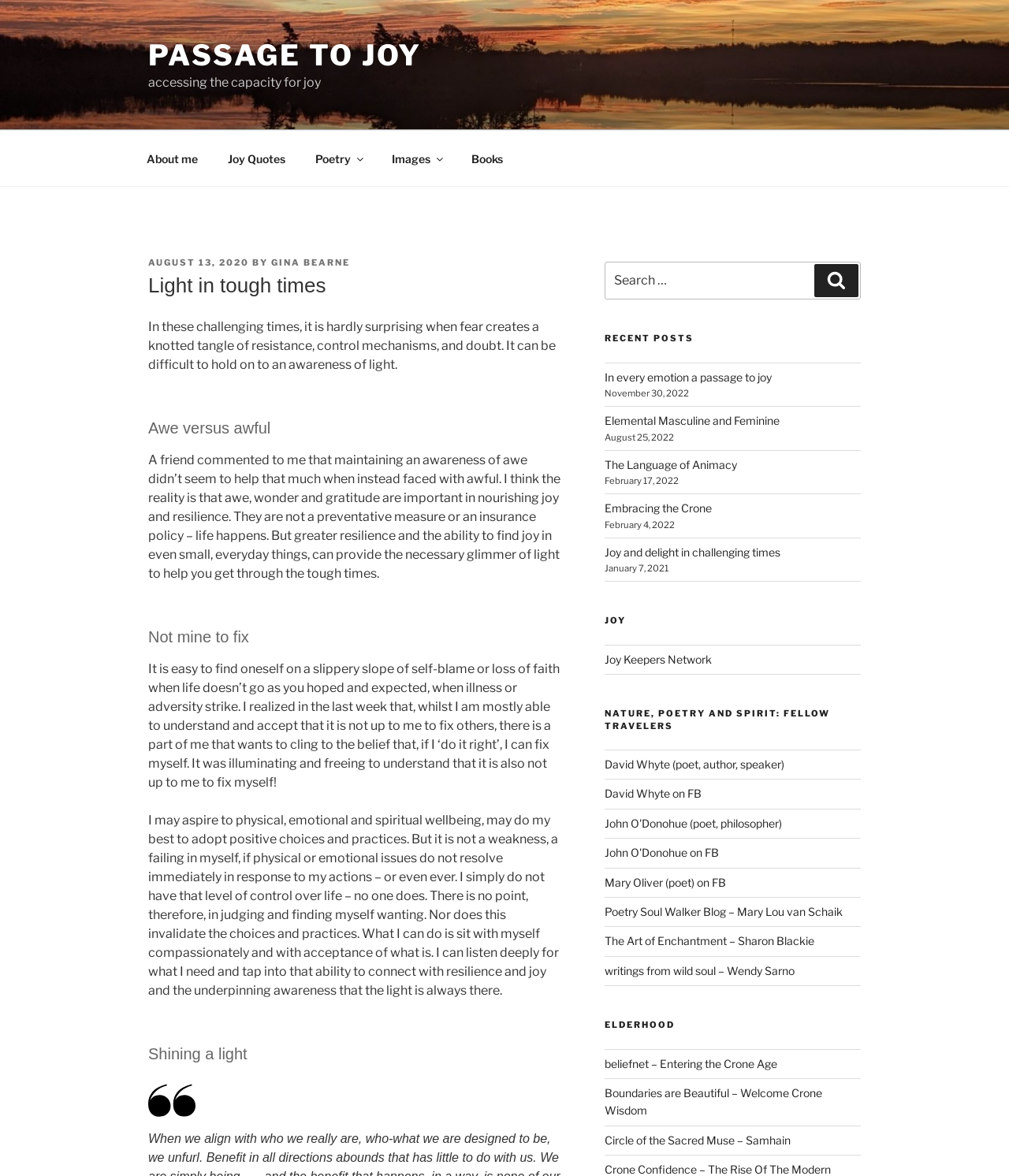What is the category of the link 'Joy Keepers Network'?
Use the image to answer the question with a single word or phrase.

JOY